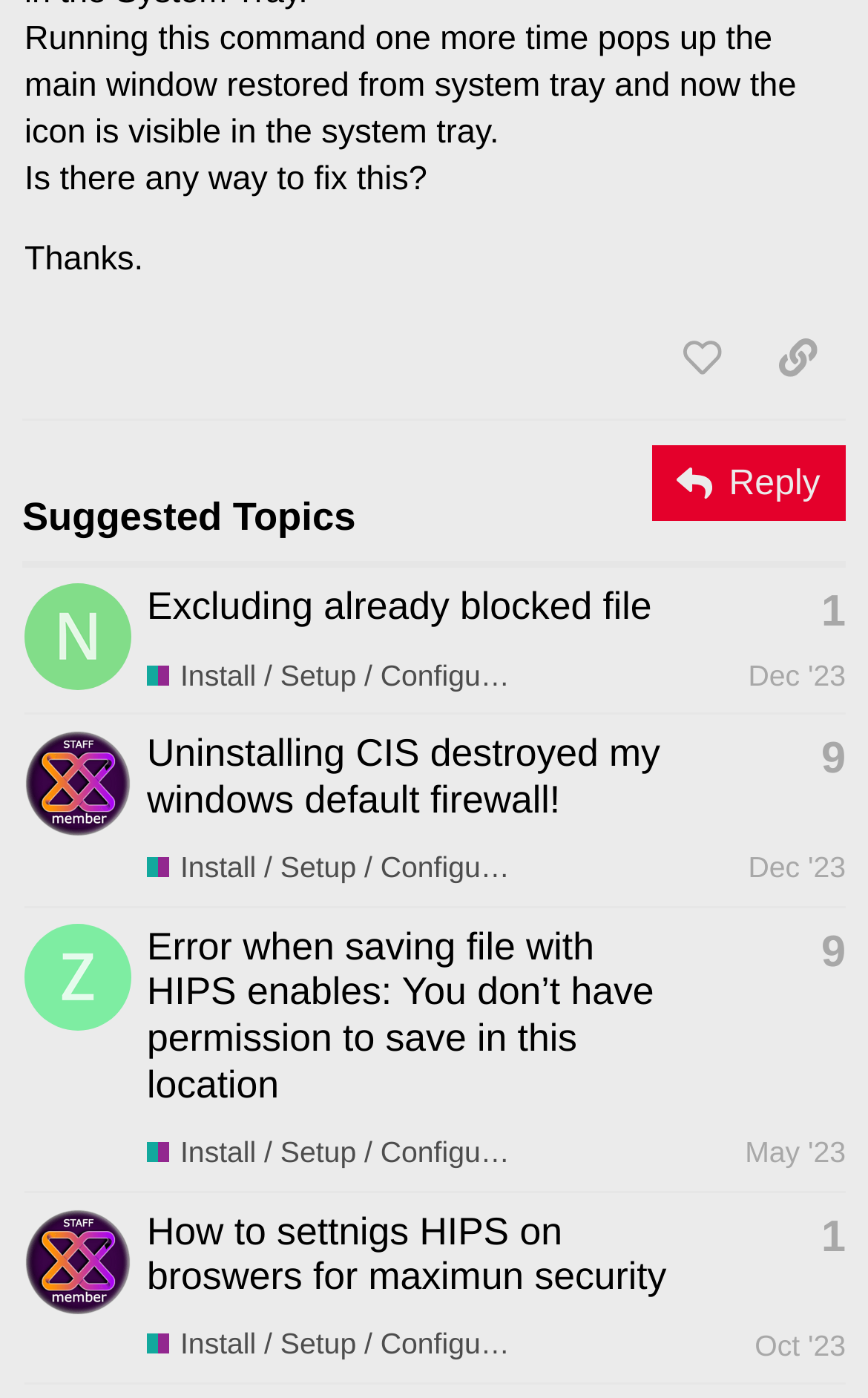Can you identify the bounding box coordinates of the clickable region needed to carry out this instruction: 'Reply to the post'? The coordinates should be four float numbers within the range of 0 to 1, stated as [left, top, right, bottom].

[0.751, 0.319, 0.974, 0.373]